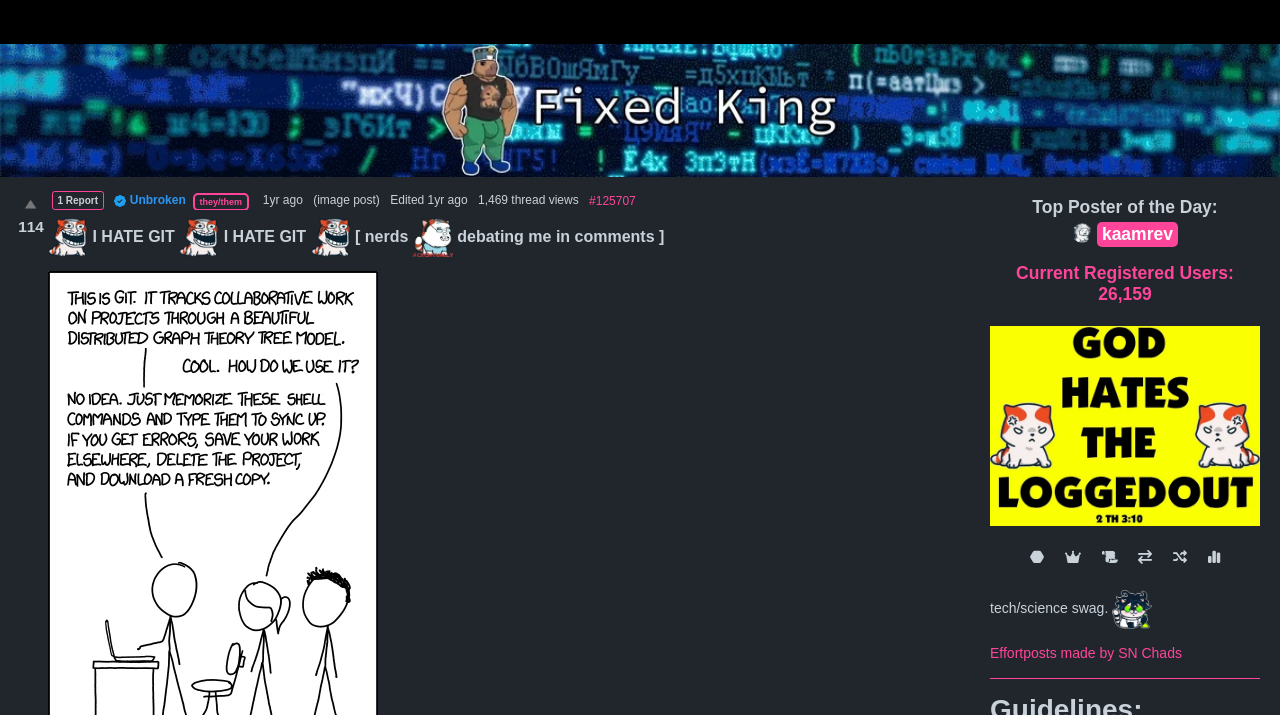Can you find the bounding box coordinates of the area I should click to execute the following instruction: "Click on the 'Copy Link' button"?

[0.133, 0.208, 0.199, 0.233]